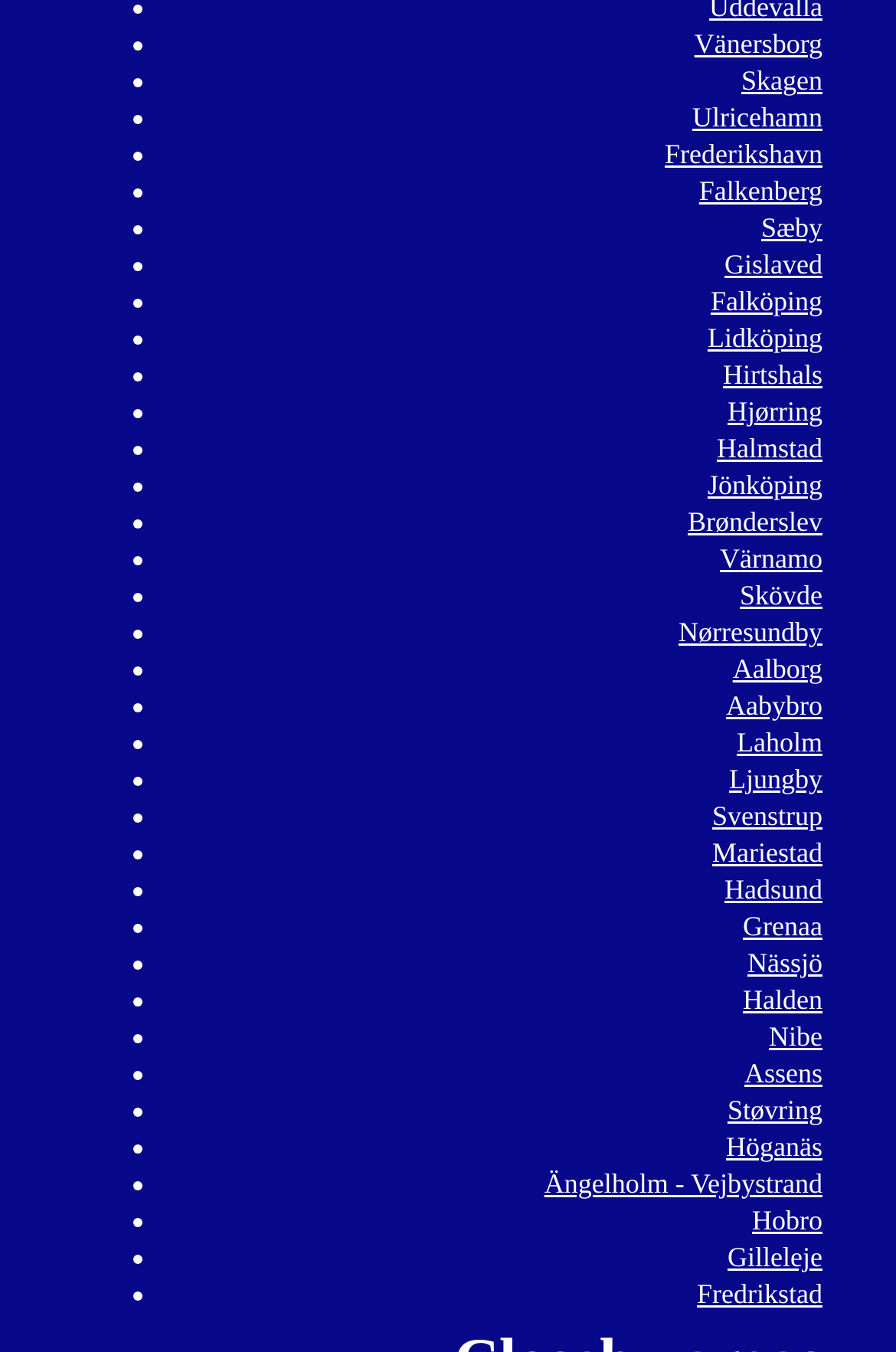Respond to the question below with a single word or phrase: How many list markers are on this webpage?

506